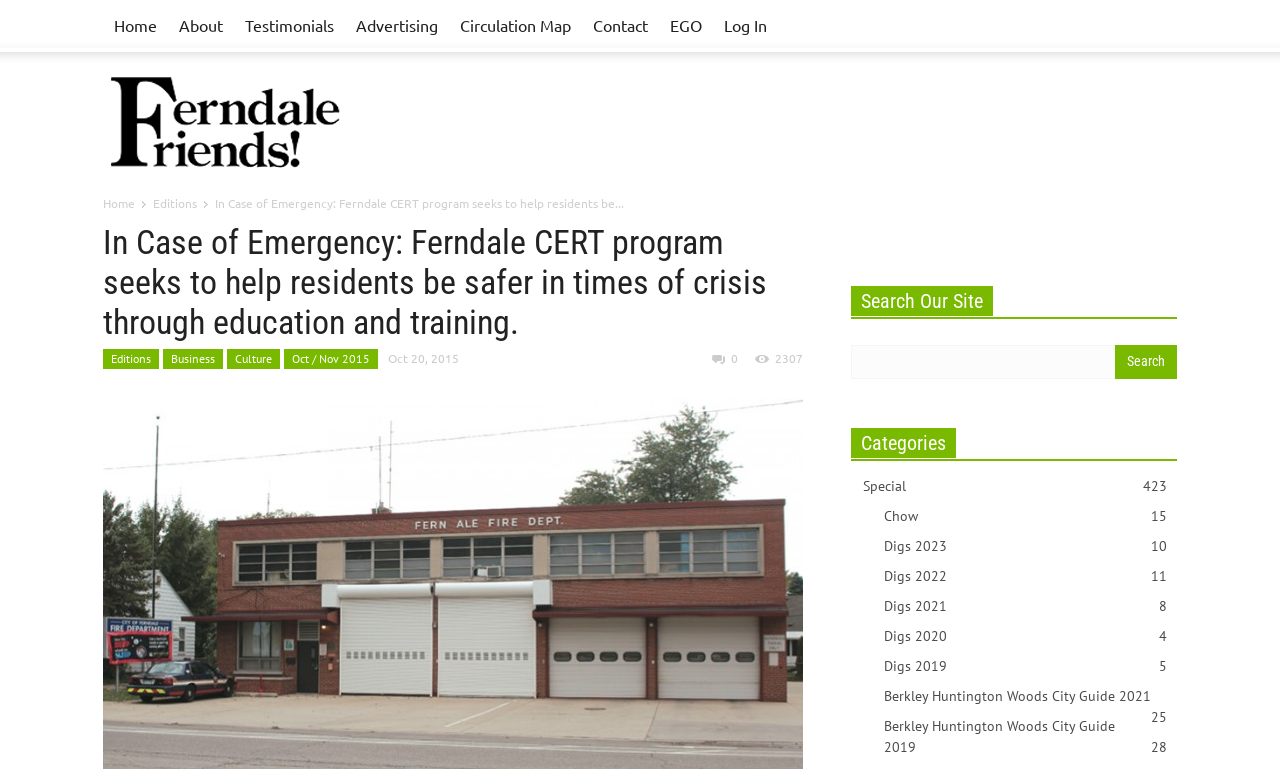Specify the bounding box coordinates of the element's area that should be clicked to execute the given instruction: "View the About page". The coordinates should be four float numbers between 0 and 1, i.e., [left, top, right, bottom].

[0.131, 0.0, 0.183, 0.068]